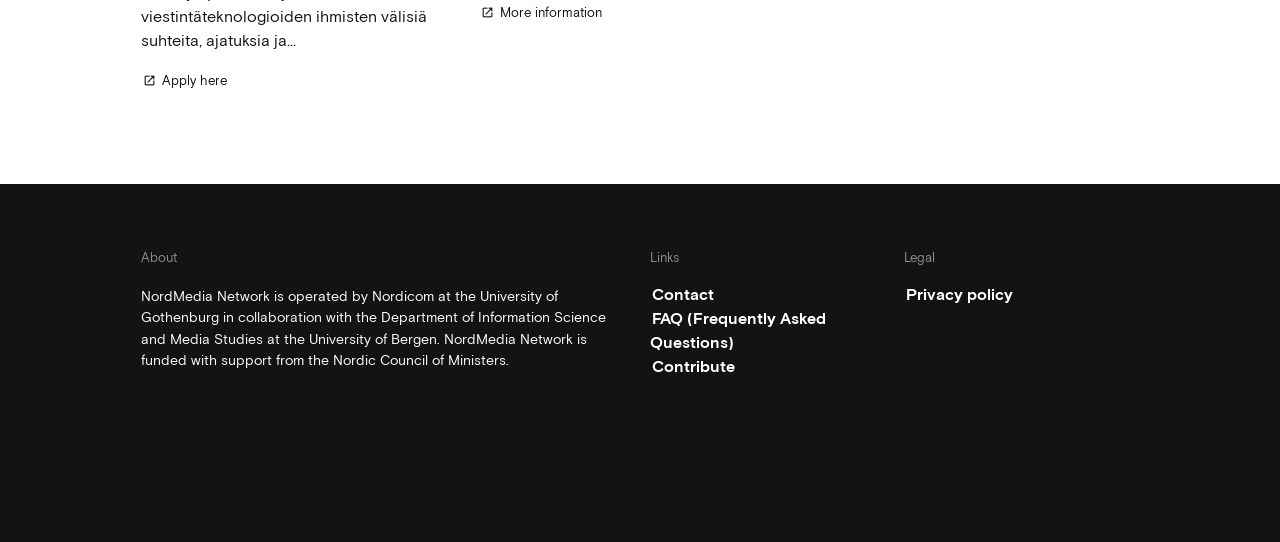Respond with a single word or short phrase to the following question: 
How many logos are displayed at the bottom of the webpage?

4